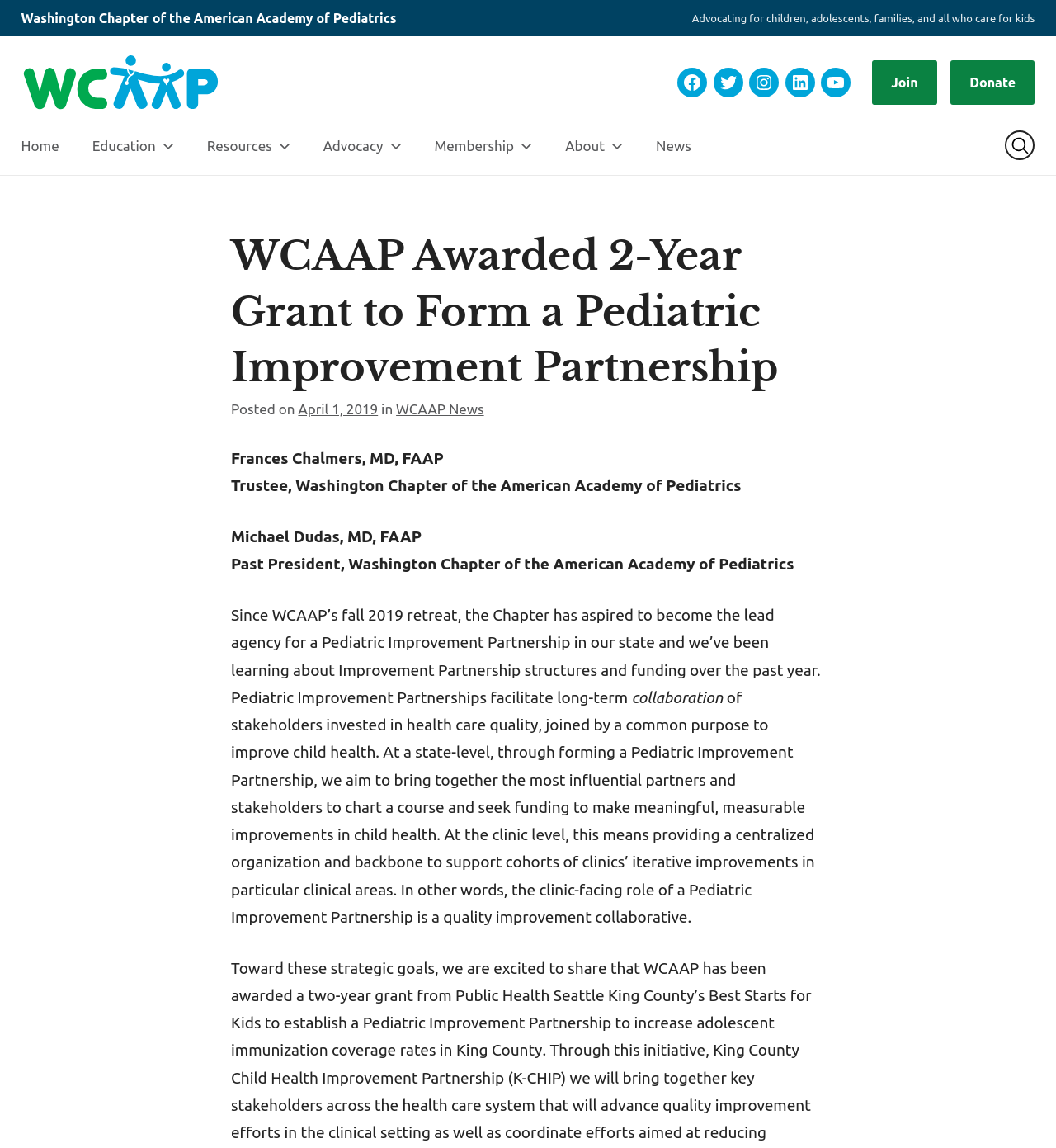Answer with a single word or phrase: 
What is the name of the organization?

WCAAP